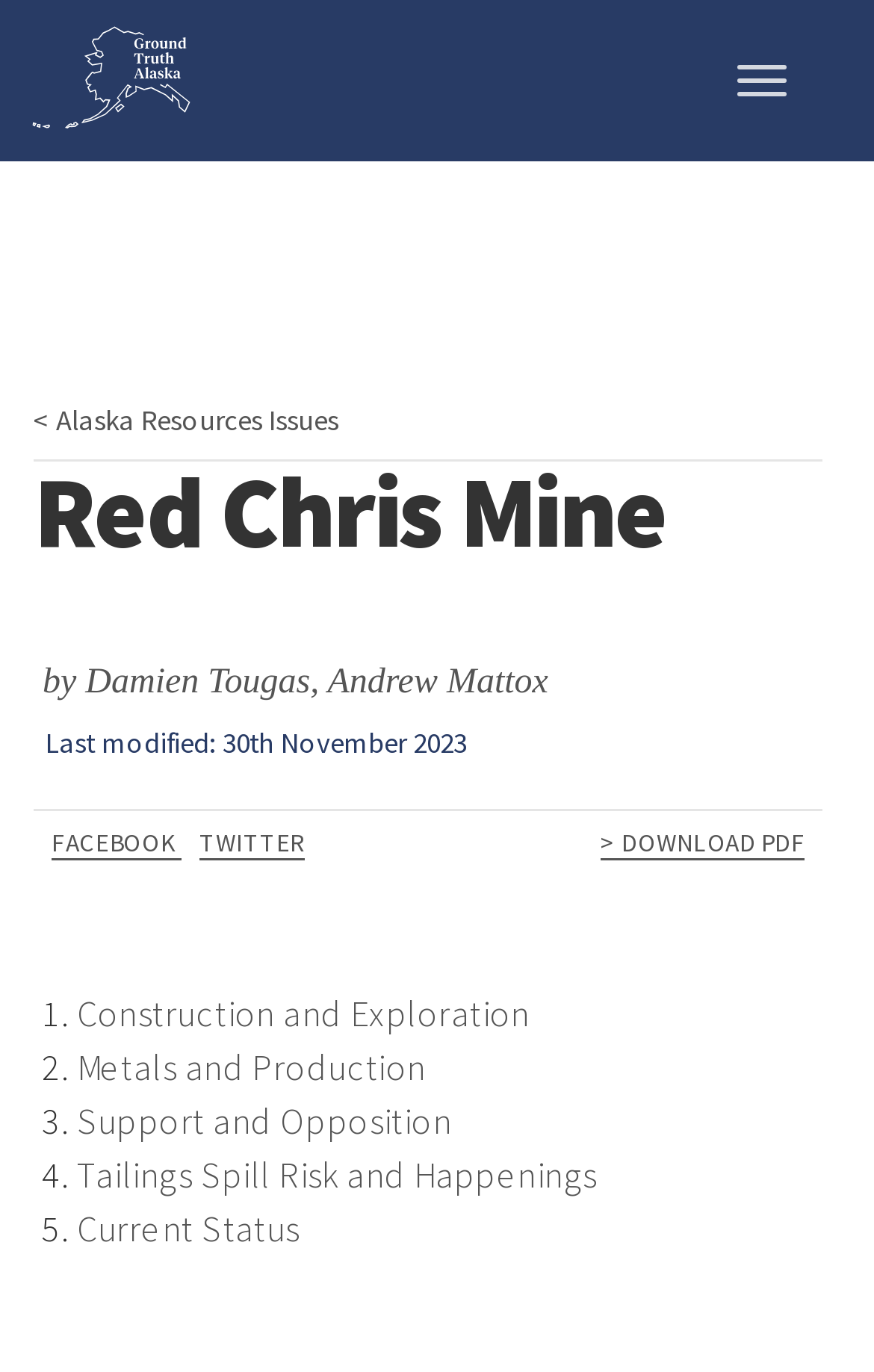Please identify the bounding box coordinates of the element I should click to complete this instruction: 'Download PDF'. The coordinates should be given as four float numbers between 0 and 1, like this: [left, top, right, bottom].

[0.687, 0.602, 0.921, 0.626]